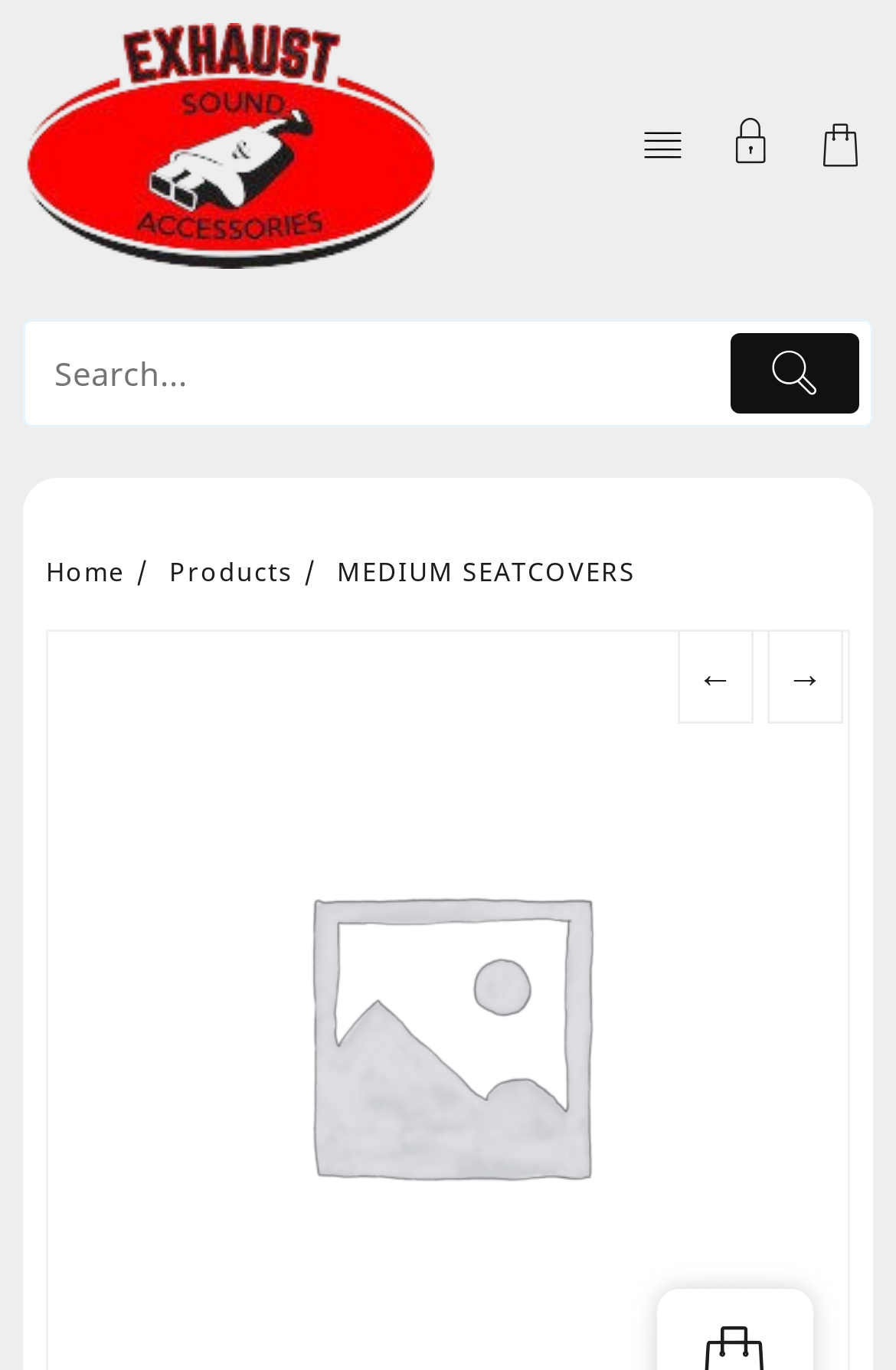What are the two arrow links used for?
Please provide a single word or phrase based on the screenshot.

Pagination